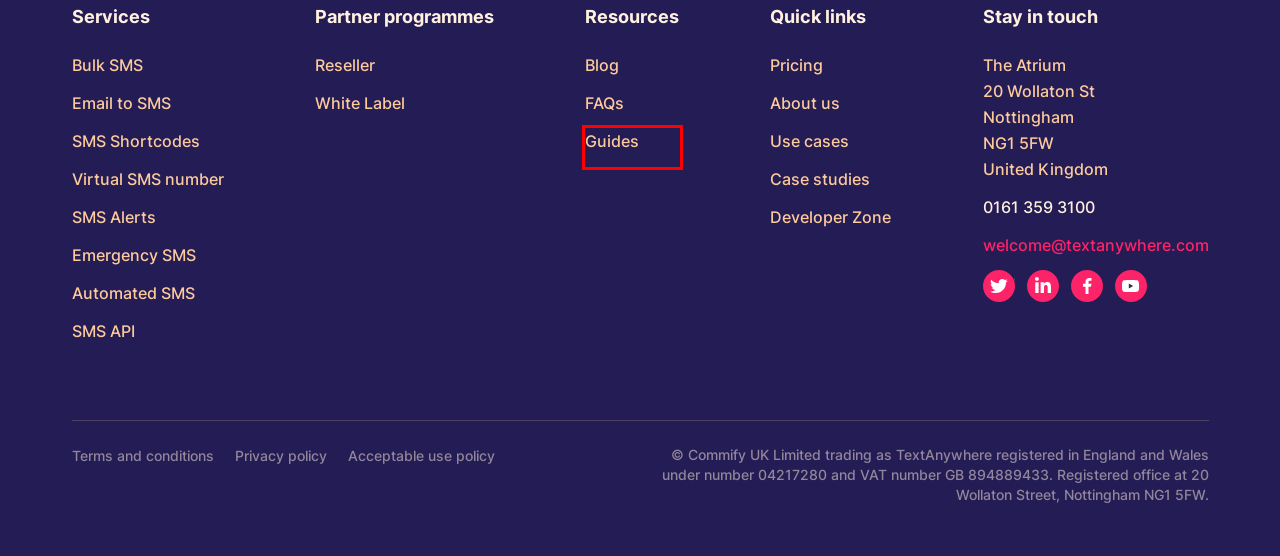Review the screenshot of a webpage containing a red bounding box around an element. Select the description that best matches the new webpage after clicking the highlighted element. The options are:
A. Emergency SMS | Send Emergency Text Blasts | TextAnywhere
B. Policies, Terms and Conditions | TextAnywhere
C. How to guides | TextAnywhere
D. Virtual SMS Number | Send & Receive SMS with Longnumbers | Free Trial
E. Email to SMS | Send from your Current Email Account | TextAnywhere
F. Policies, Privacy Policy | TextAnywhere
G. SMS Shortcode | Short codes leave Big Impressions | TextAnywhere
H. SMS Alerts | Instant Alerts to Customers & Employees | TextAnywhere

C